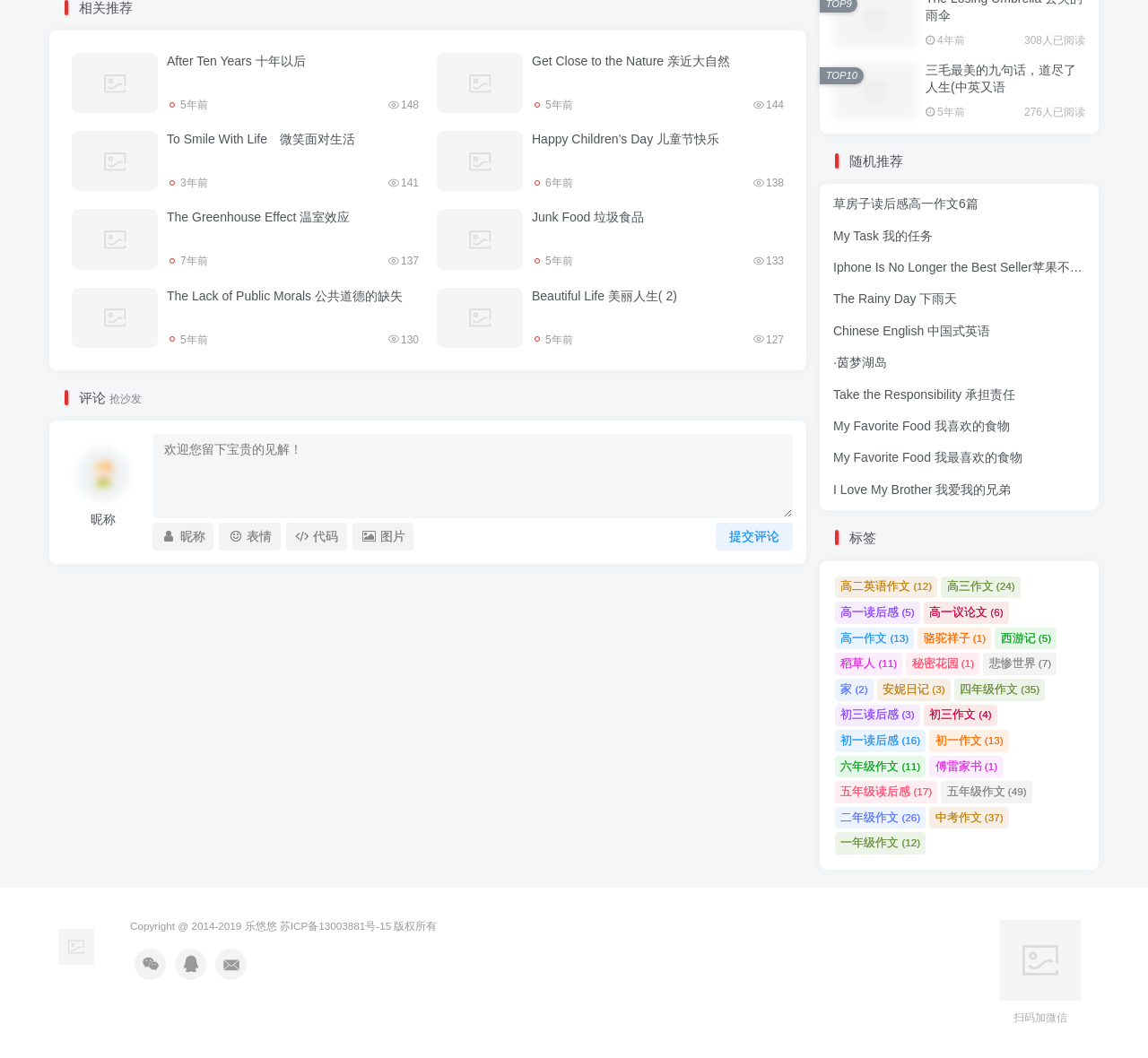What is the title of the first article?
Please answer the question with as much detail and depth as you can.

The title of the first article can be found in the heading element with the text 'After Ten Years 十年以后'.